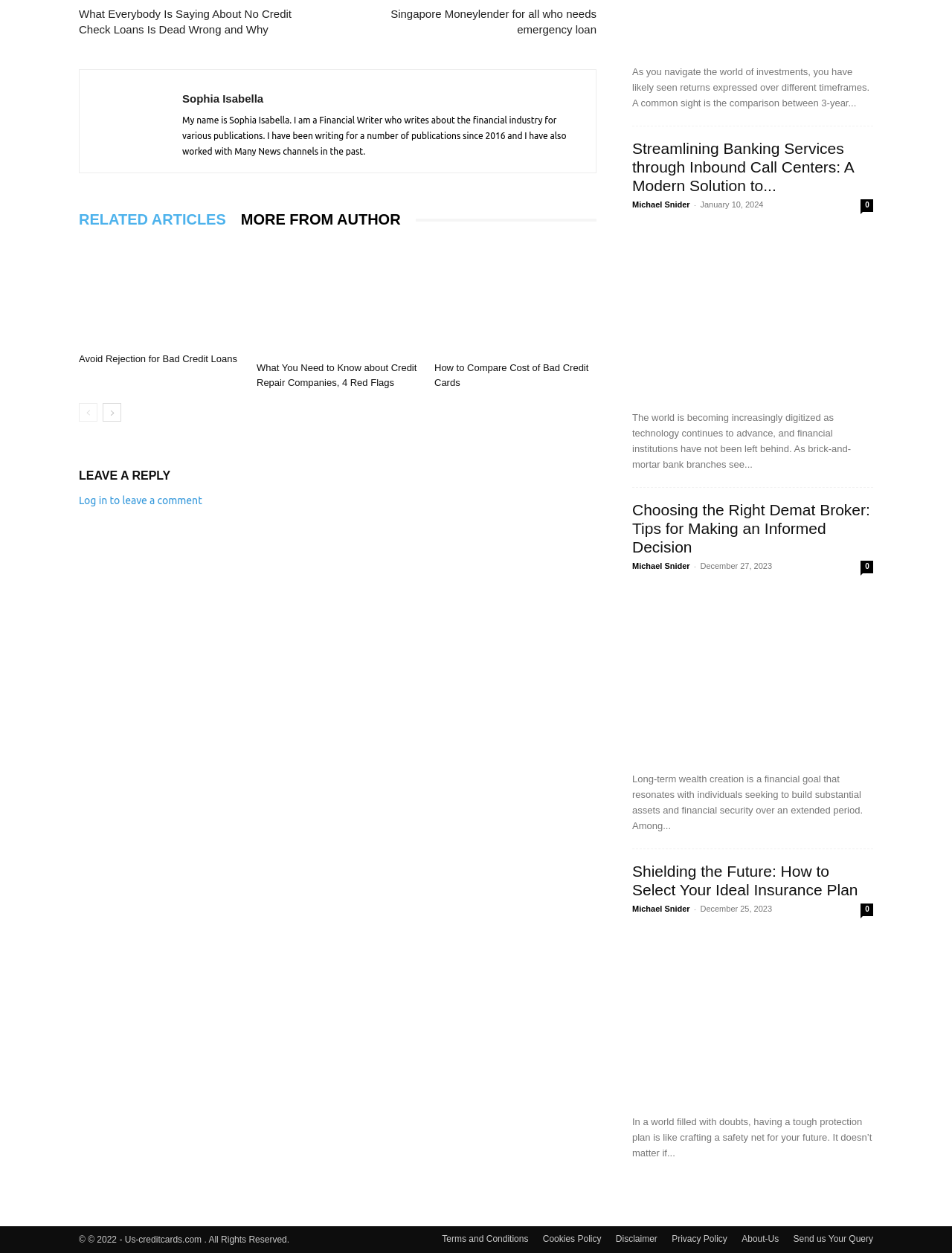Specify the bounding box coordinates of the element's area that should be clicked to execute the given instruction: "Leave a reply to the article". The coordinates should be four float numbers between 0 and 1, i.e., [left, top, right, bottom].

[0.083, 0.395, 0.212, 0.404]